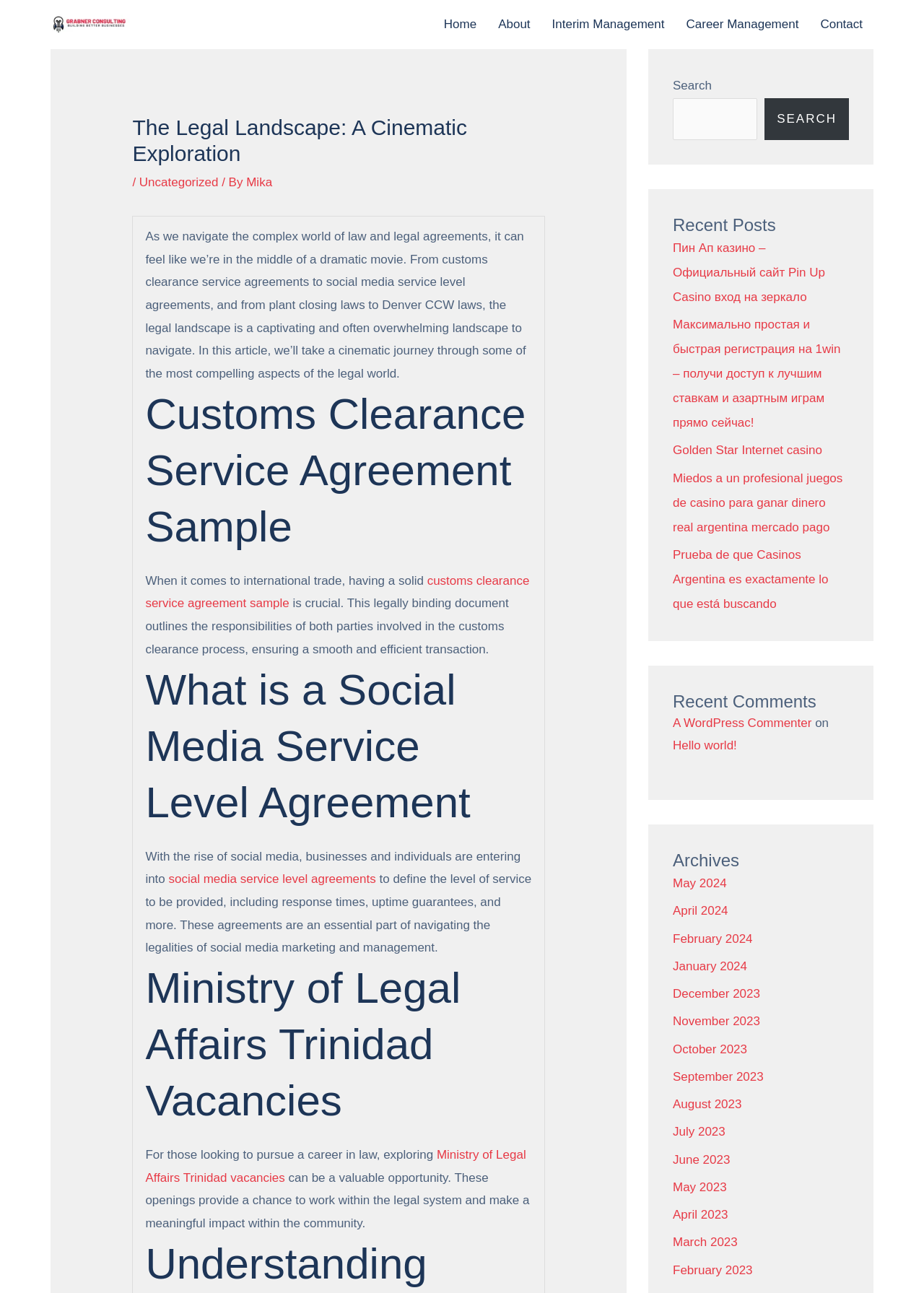Predict the bounding box coordinates of the area that should be clicked to accomplish the following instruction: "Explore the 'Ministry of Legal Affairs Trinidad vacancies'". The bounding box coordinates should consist of four float numbers between 0 and 1, i.e., [left, top, right, bottom].

[0.157, 0.743, 0.575, 0.873]